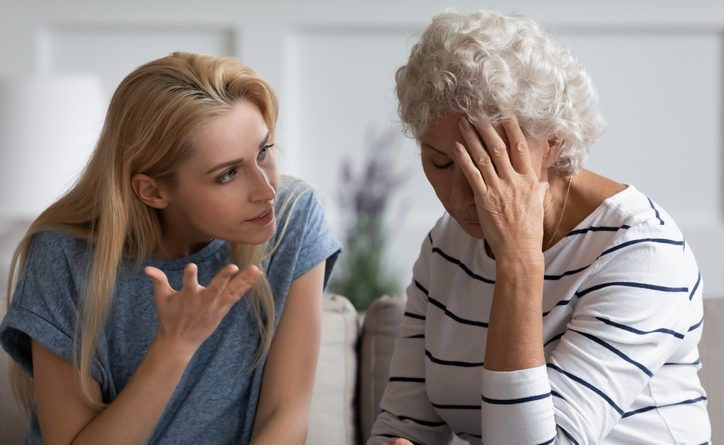What is the emotional state of the elderly woman?
Please provide a single word or phrase in response based on the screenshot.

Stressed or overwhelmed